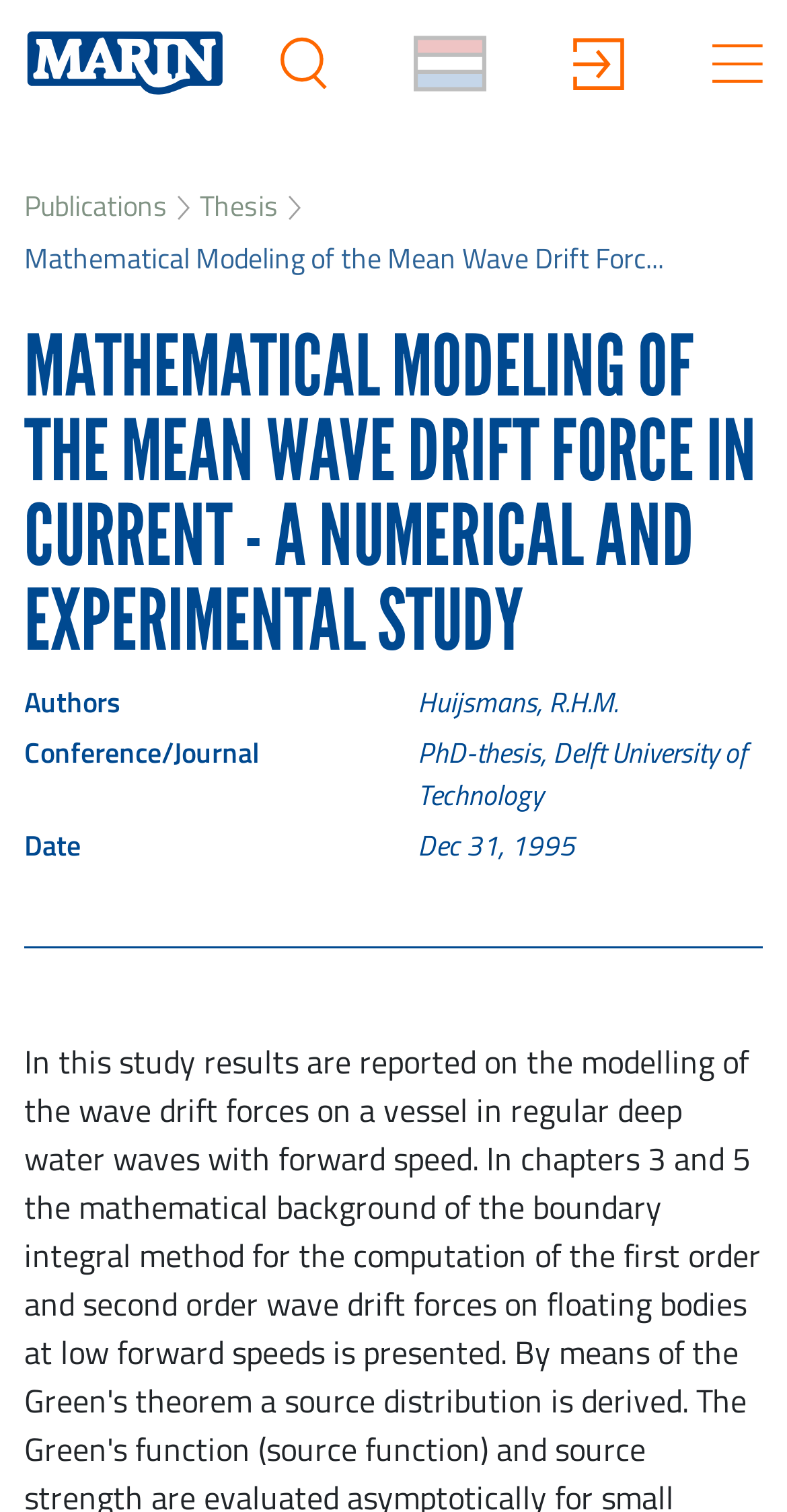Detail the various sections and features present on the webpage.

The webpage appears to be a publication page for a research study titled "Mathematical Modeling of the Mean Wave Drift Force in Current - A Numerical and Experimental Study". 

At the top left, there is a logo or icon, accompanied by a link. To the right of this, there are two more icons or images. Below these, there are four more images or icons, arranged in two rows. 

On the top right, there is another link accompanied by two images. Below this, there is a larger image. 

The main content of the page starts with a heading that matches the title of the study. Below this, there are several sections of text, including "Authors", "Conference/Journal", and "Date". The authors listed are Huijsmans, R.H.M., and the study was published as a PhD thesis at Delft University of Technology on December 31, 1995.